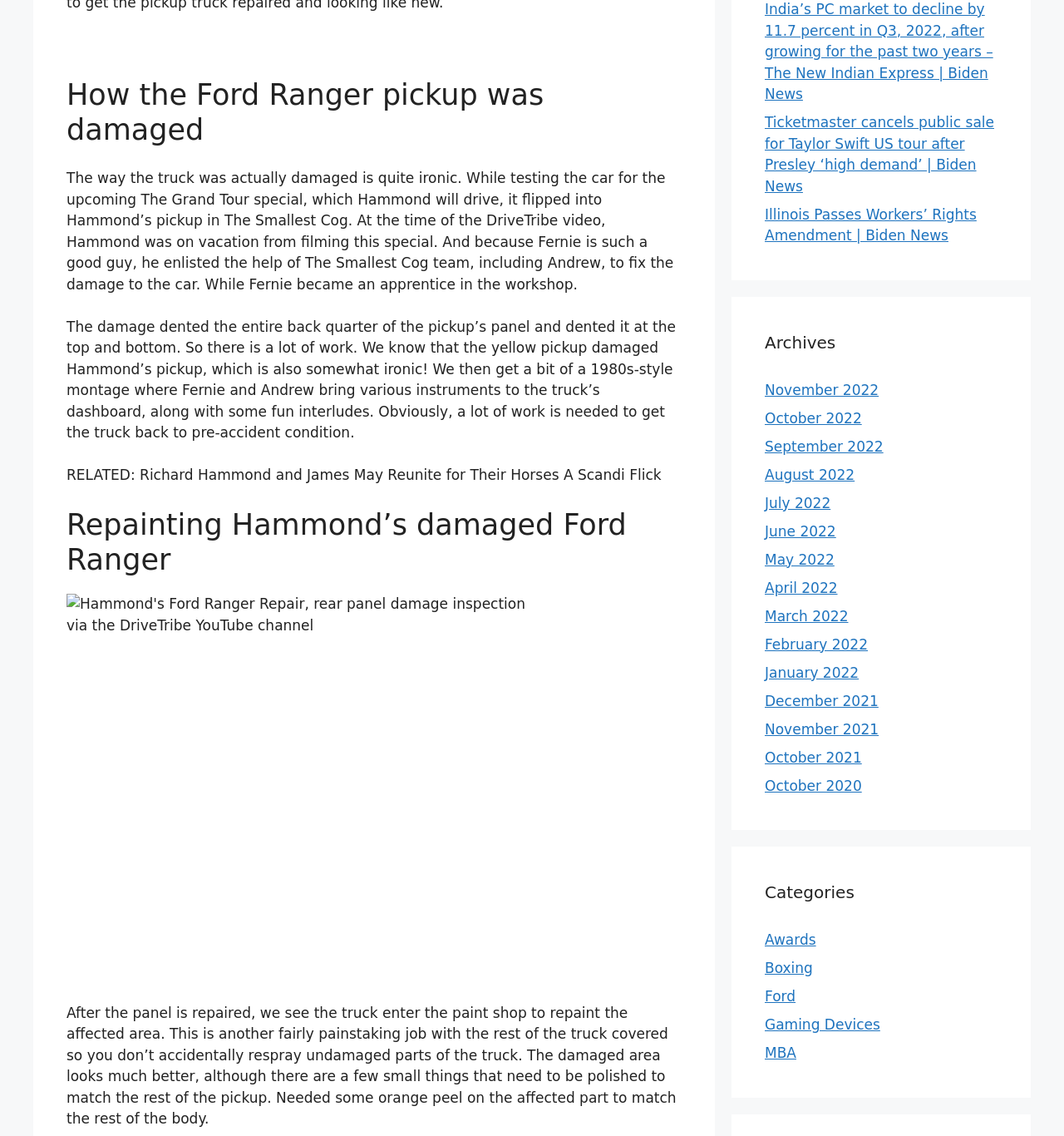What is the purpose of the montage in the article?
Please answer the question with a single word or phrase, referencing the image.

To show the repair process